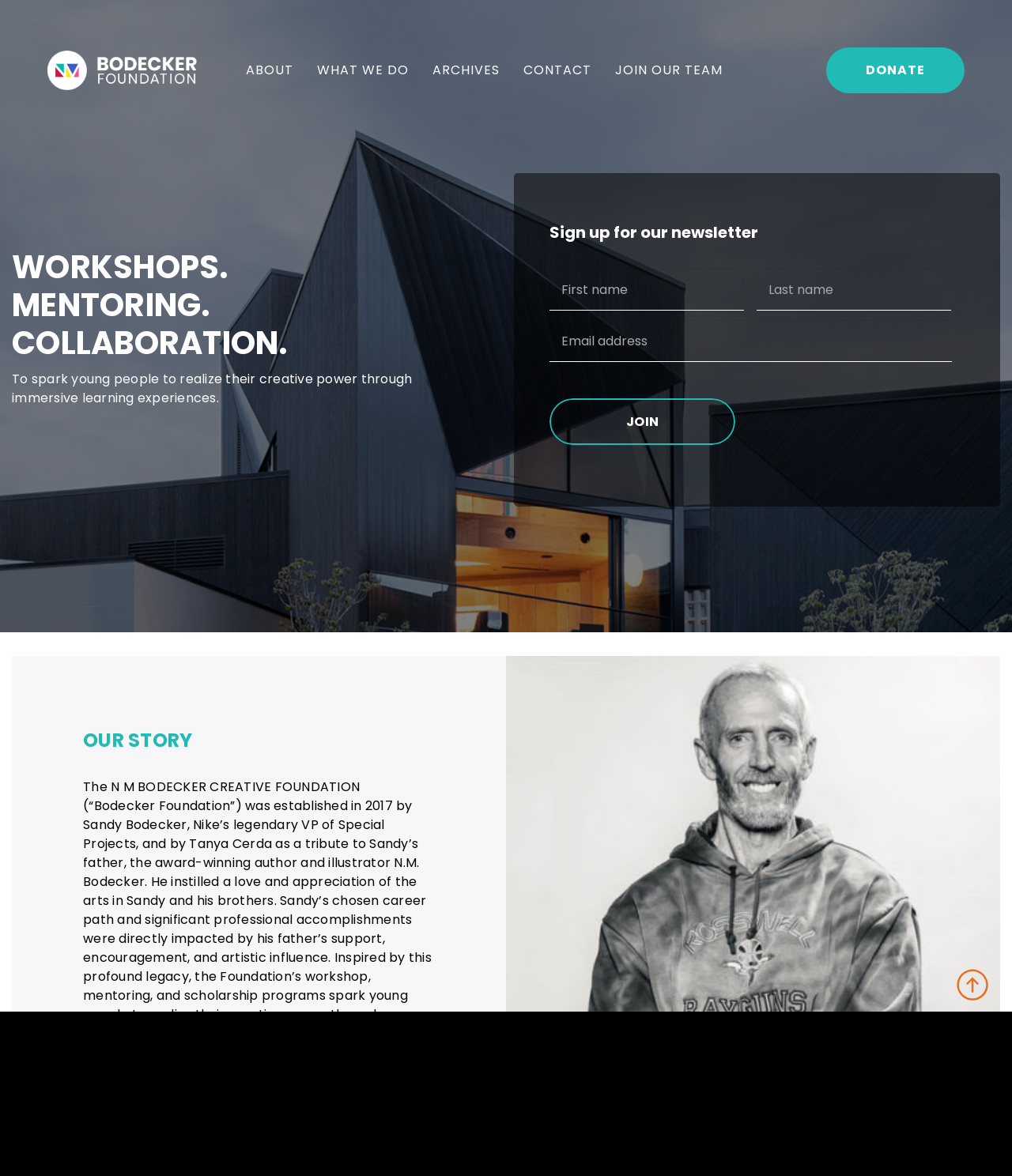Please provide a brief answer to the question using only one word or phrase: 
Who established the N M Bodecker Creative Foundation?

Sandy Bodecker and Tanya Cerda